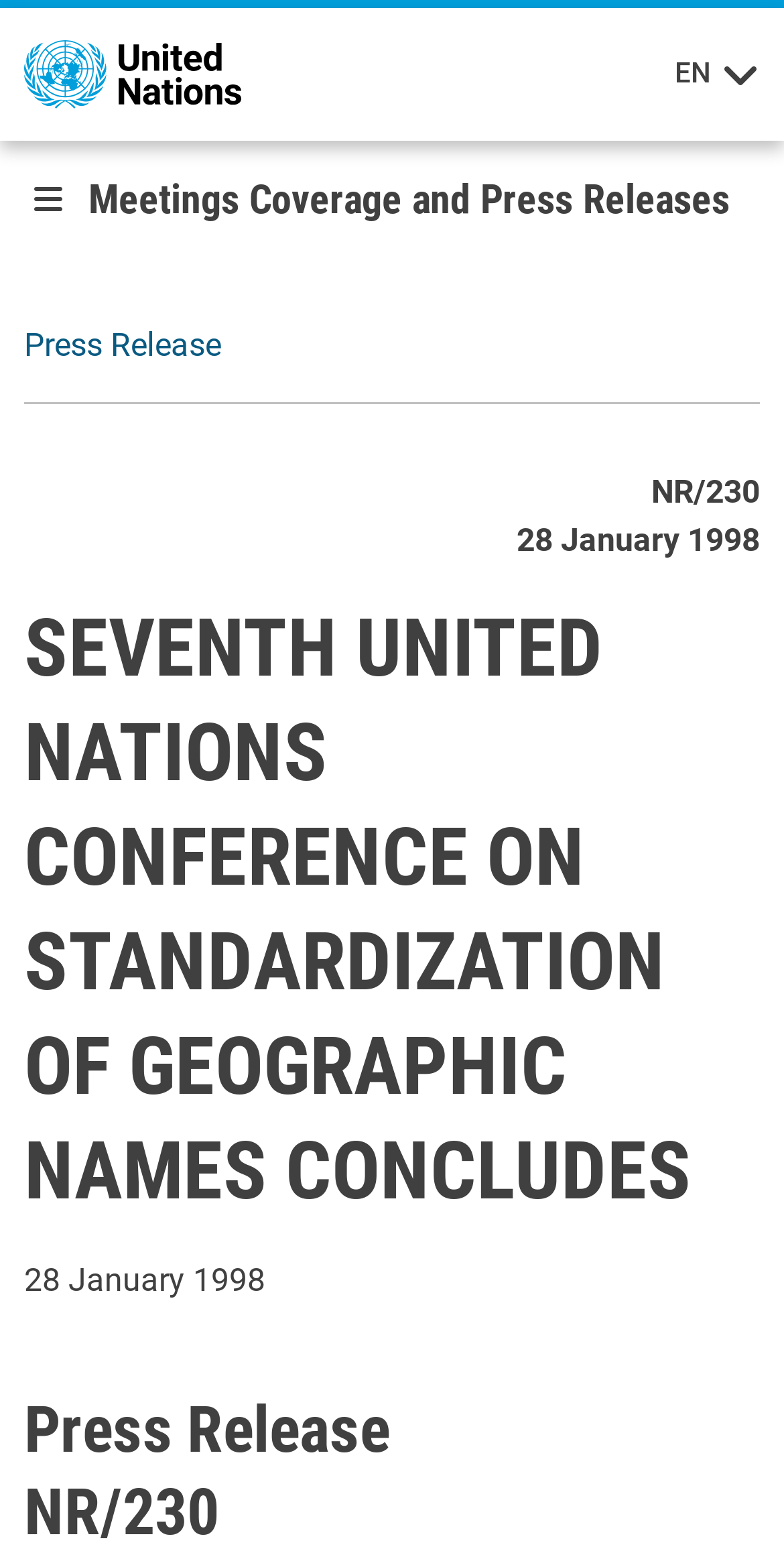Calculate the bounding box coordinates for the UI element based on the following description: "title="United Nations"". Ensure the coordinates are four float numbers between 0 and 1, i.e., [left, top, right, bottom].

[0.031, 0.034, 0.307, 0.058]